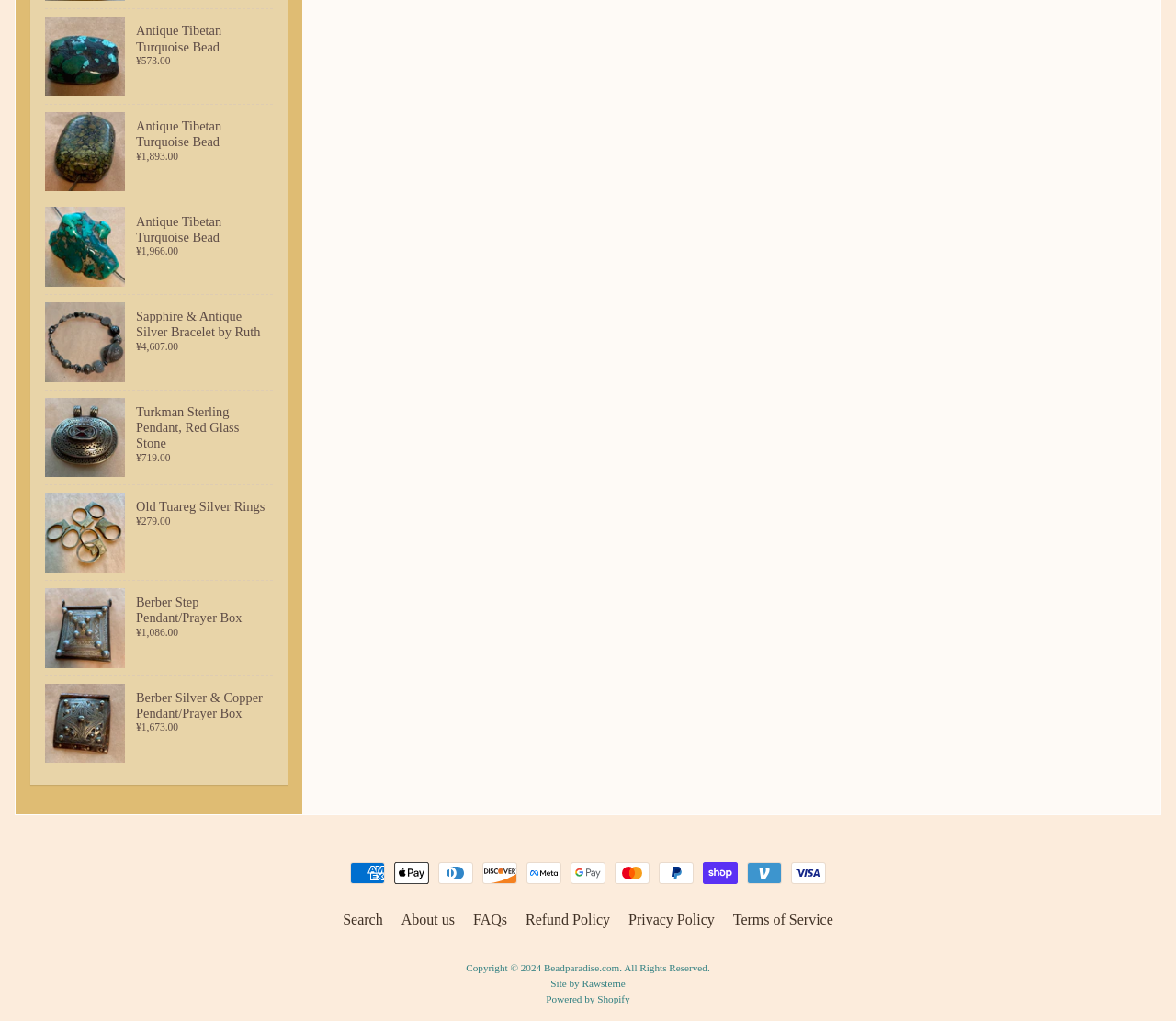Find and specify the bounding box coordinates that correspond to the clickable region for the instruction: "View Berber Step Pendant/Prayer Box".

[0.038, 0.569, 0.232, 0.661]